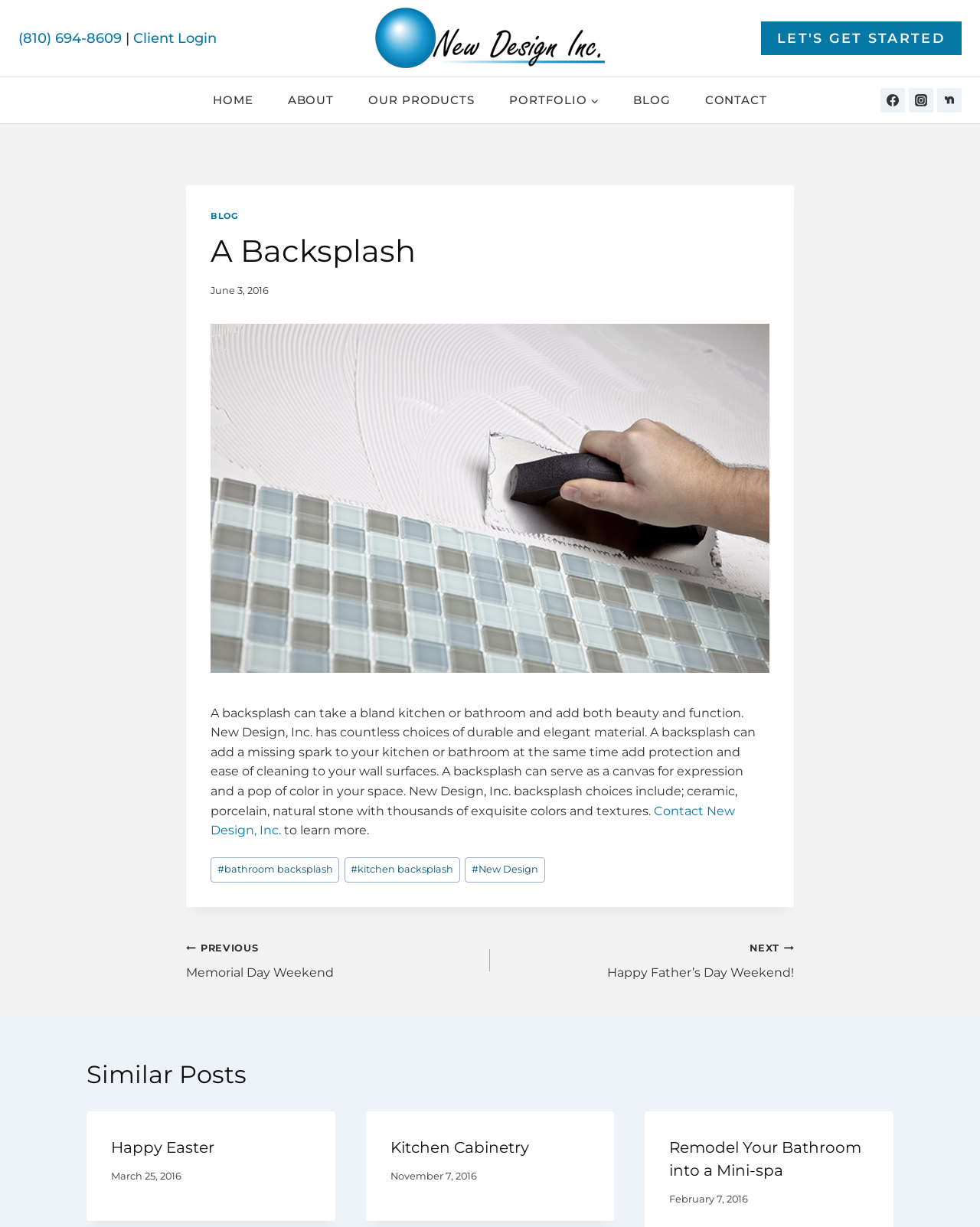Determine the bounding box coordinates for the clickable element to execute this instruction: "Click the 'NEXT Happy Father’s Day Weekend!' link". Provide the coordinates as four float numbers between 0 and 1, i.e., [left, top, right, bottom].

[0.5, 0.764, 0.81, 0.801]